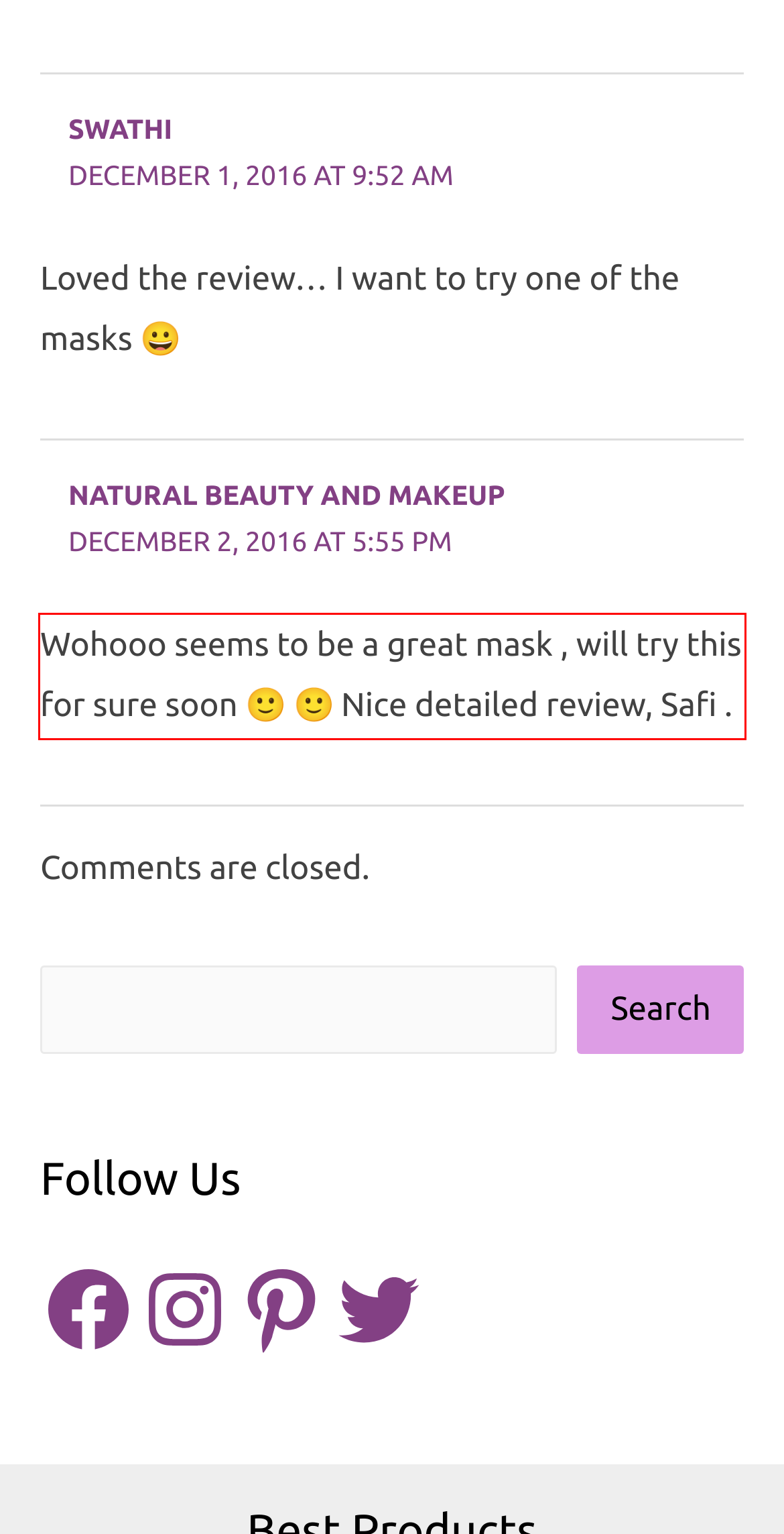Please analyze the screenshot of a webpage and extract the text content within the red bounding box using OCR.

Wohooo seems to be a great mask , will try this for sure soon 🙂 🙂 Nice detailed review, Safi .